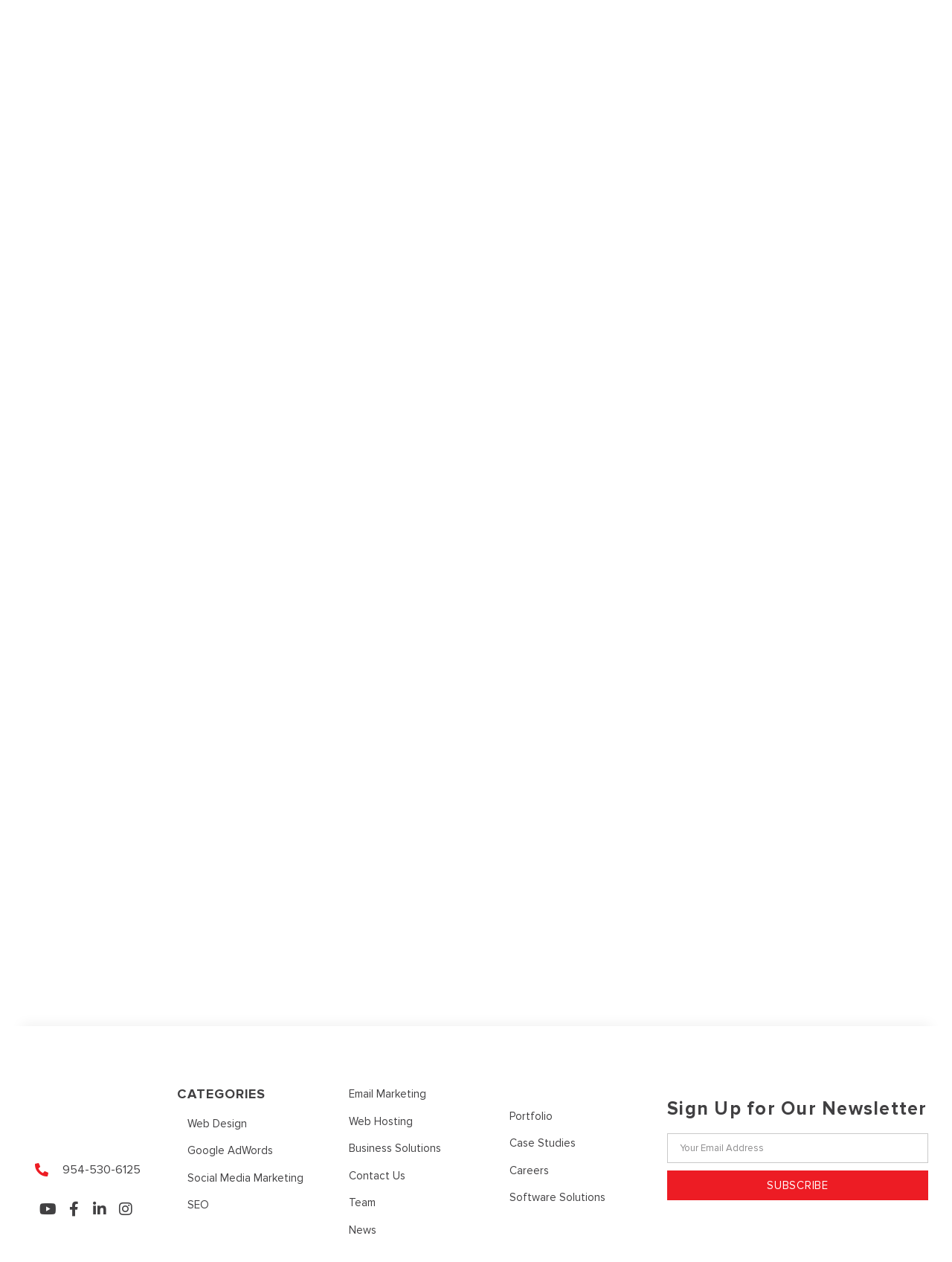Given the description: "Social Media Marketing", determine the bounding box coordinates of the UI element. The coordinates should be formatted as four float numbers between 0 and 1, [left, top, right, bottom].

[0.186, 0.927, 0.355, 0.94]